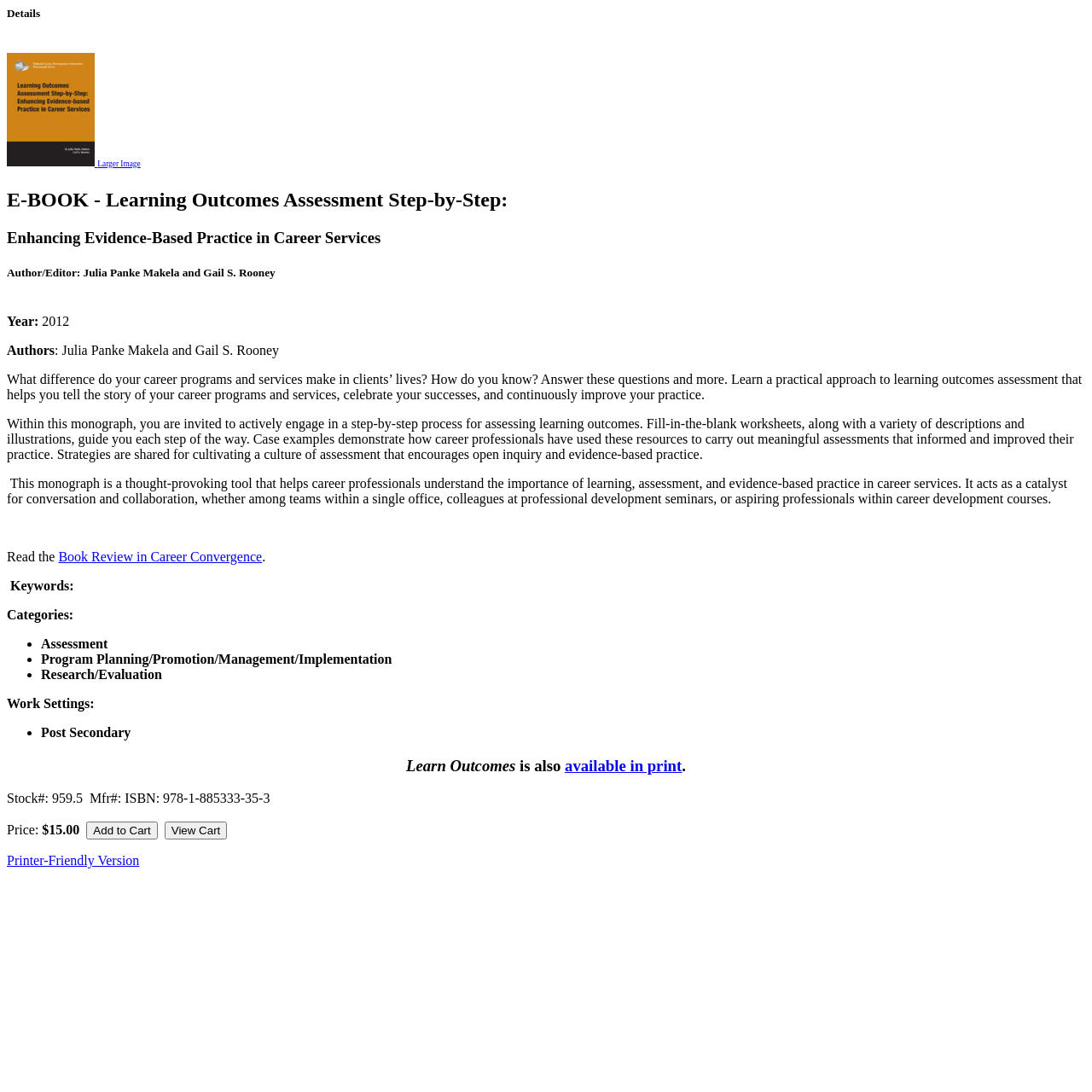What is the publication year of the e-book?
Based on the visual, give a brief answer using one word or a short phrase.

2012